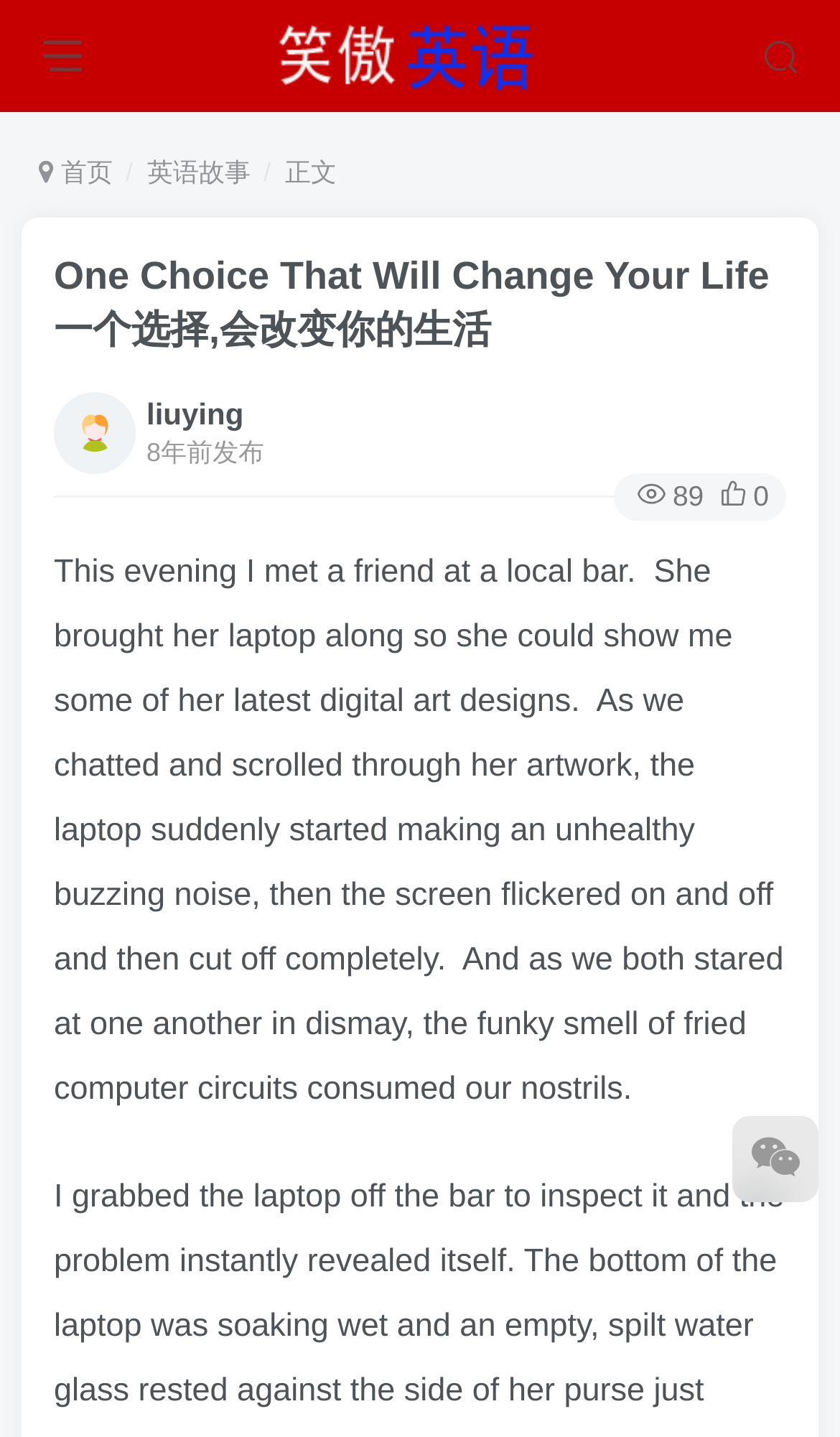Answer this question in one word or a short phrase: What is the name of the website?

笑傲英语网